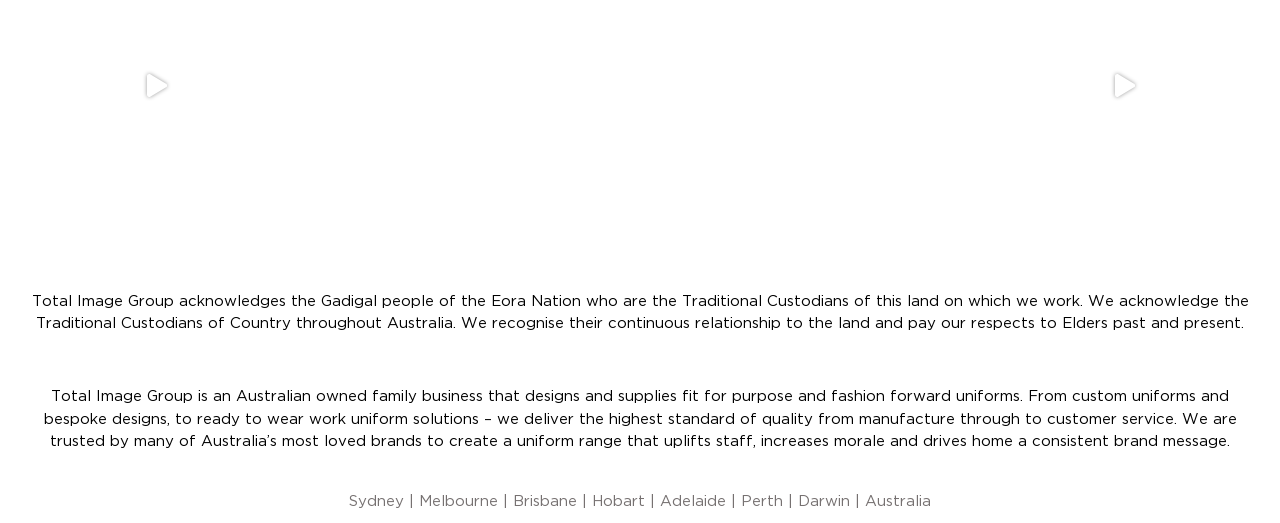What is the business type of Total Image Group?
Kindly answer the question with as much detail as you can.

Based on the StaticText element with ID 254, it is mentioned that 'Total Image Group is an Australian owned family business that designs and supplies fit for purpose and fashion forward uniforms.' This indicates that Total Image Group is an Australian owned family business.